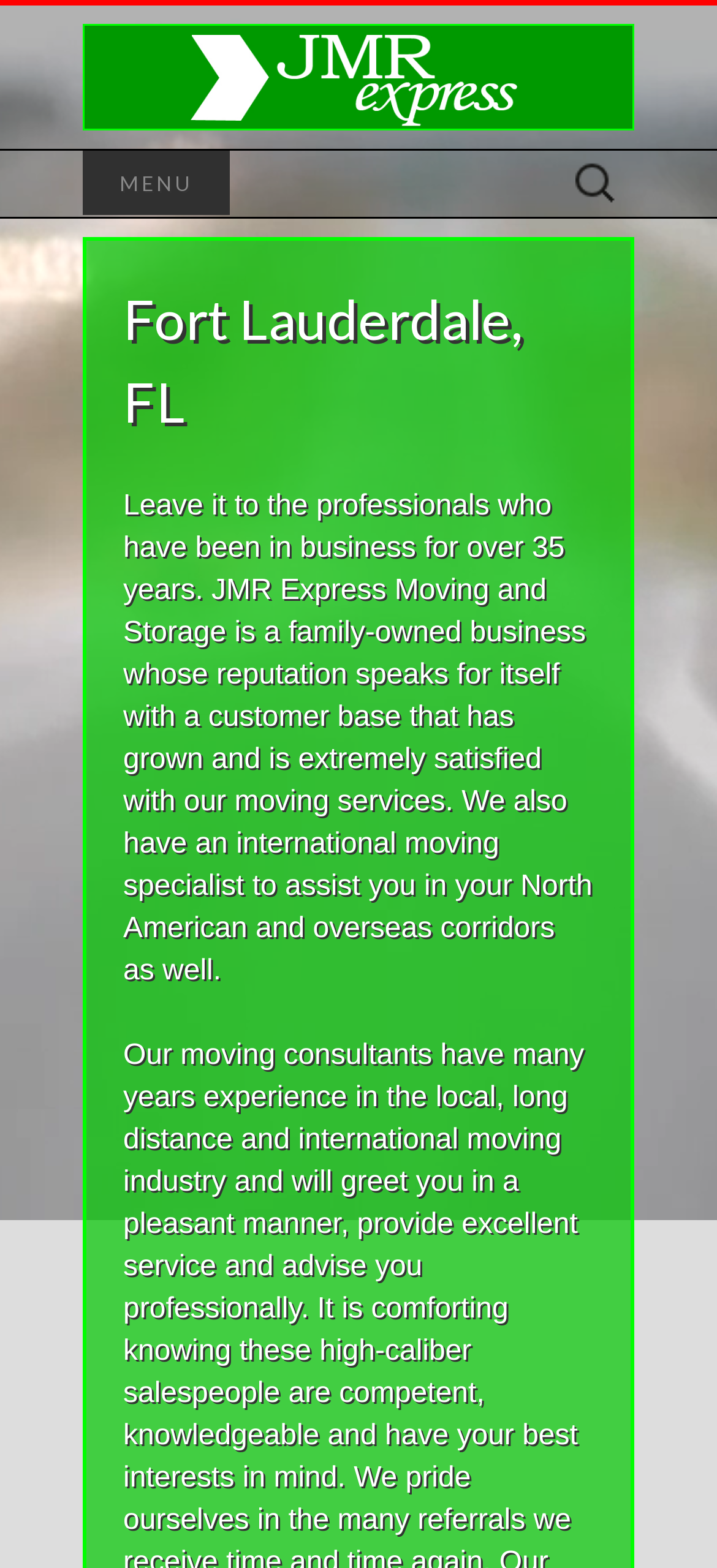Identify and provide the text of the main header on the webpage.

Fort Lauderdale, FL